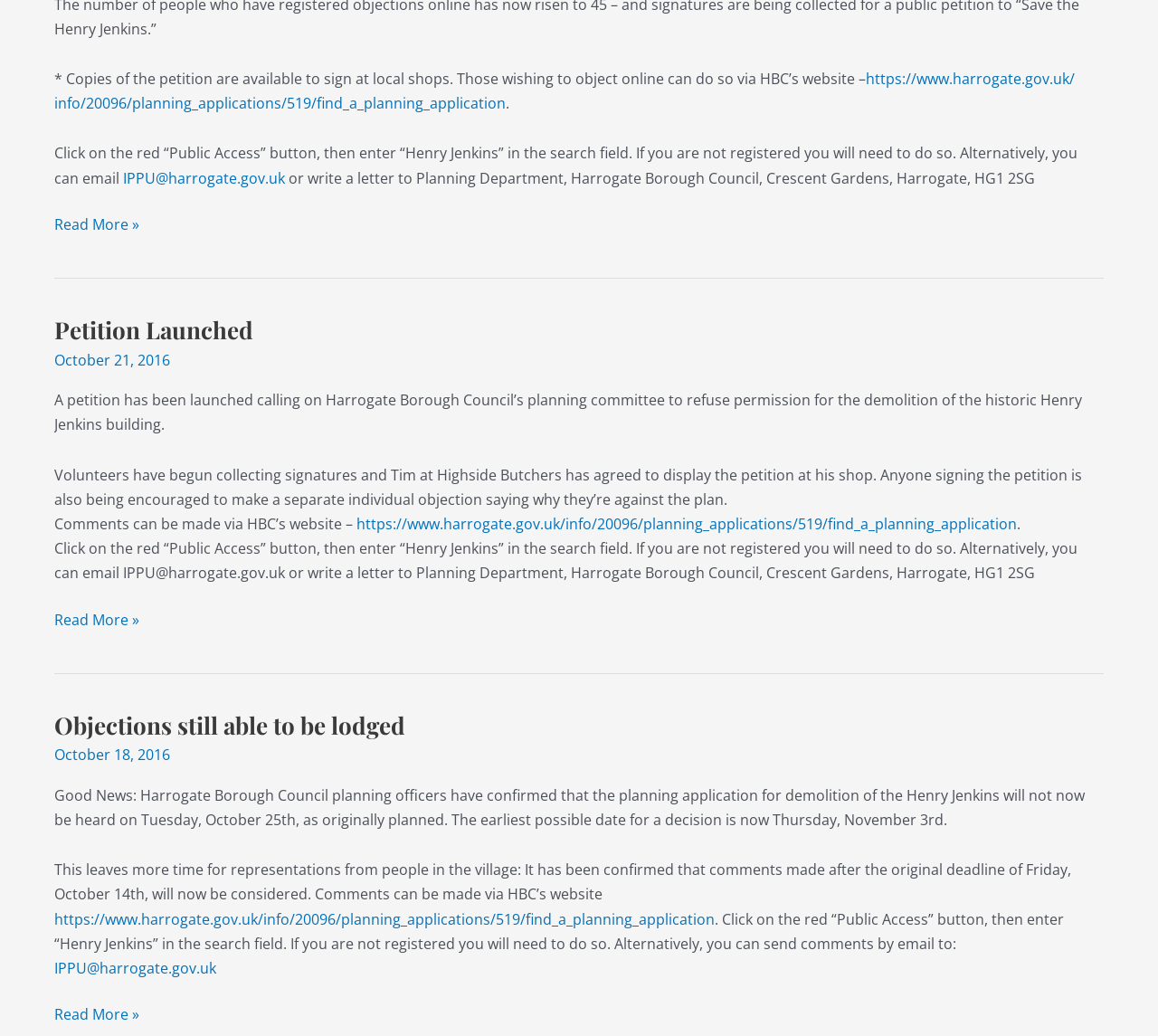Please study the image and answer the question comprehensively:
How can people object to the plan online?

The text states that people can object online via HBC's website, specifically by clicking on the red 'Public Access' button and entering 'Henry Jenkins' in the search field.